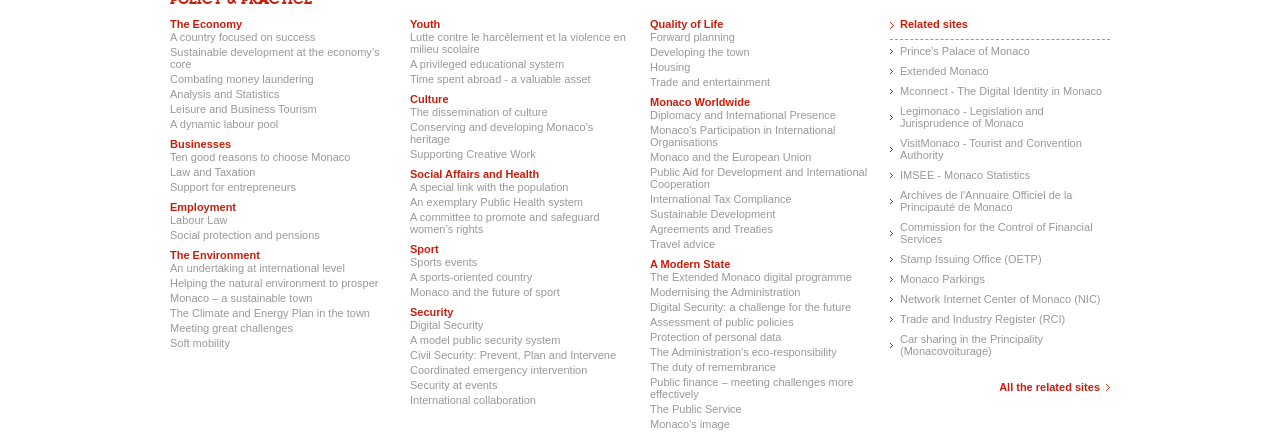Provide the bounding box coordinates of the HTML element described as: "Monaco Parkings". The bounding box coordinates should be four float numbers between 0 and 1, i.e., [left, top, right, bottom].

[0.695, 0.624, 0.867, 0.651]